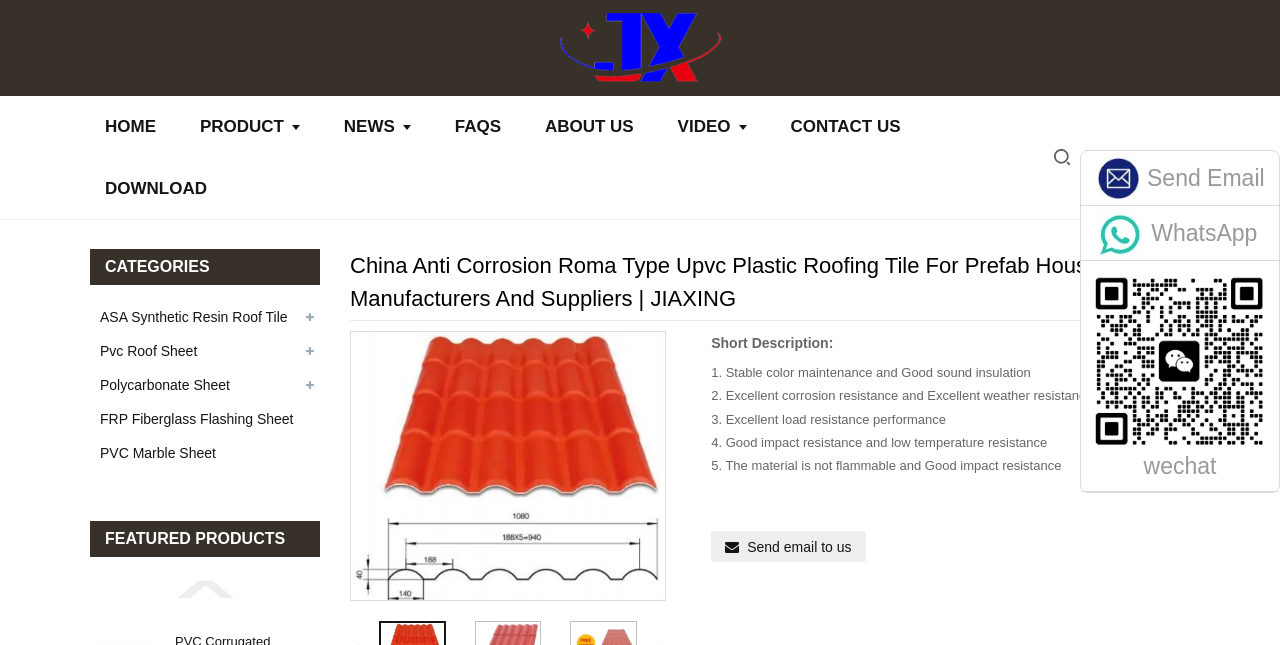Please provide the bounding box coordinates for the element that needs to be clicked to perform the following instruction: "Browse the ASA Synthetic Resin Roof Tile category". The coordinates should be given as four float numbers between 0 and 1, i.e., [left, top, right, bottom].

[0.078, 0.464, 0.235, 0.517]